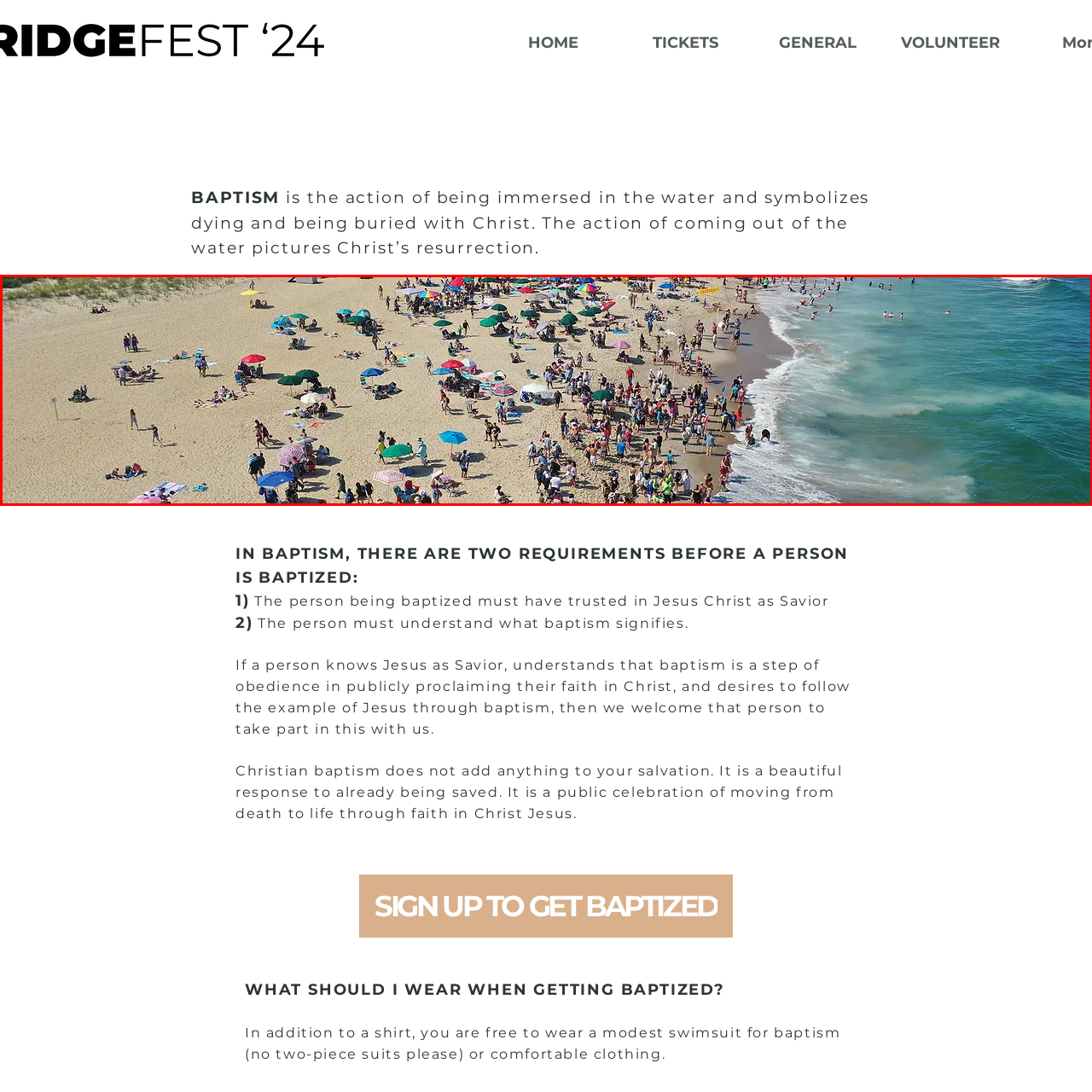Provide a detailed narrative of the image inside the red-bordered section.

The image captures a lively beach scene filled with people enjoying a sunny day by the water. Colorful umbrellas dot the sandy shore, providing shade for families and friends gathered together. A large crowd is visible, with some individuals relaxing on beach towels, while others wade into the gentle waves. The beach is bustling with activity, perfect for summer outings and gatherings. This vibrant atmosphere reflects the community spirit often associated with events such as baptisms, where celebration and togetherness play a significant role.